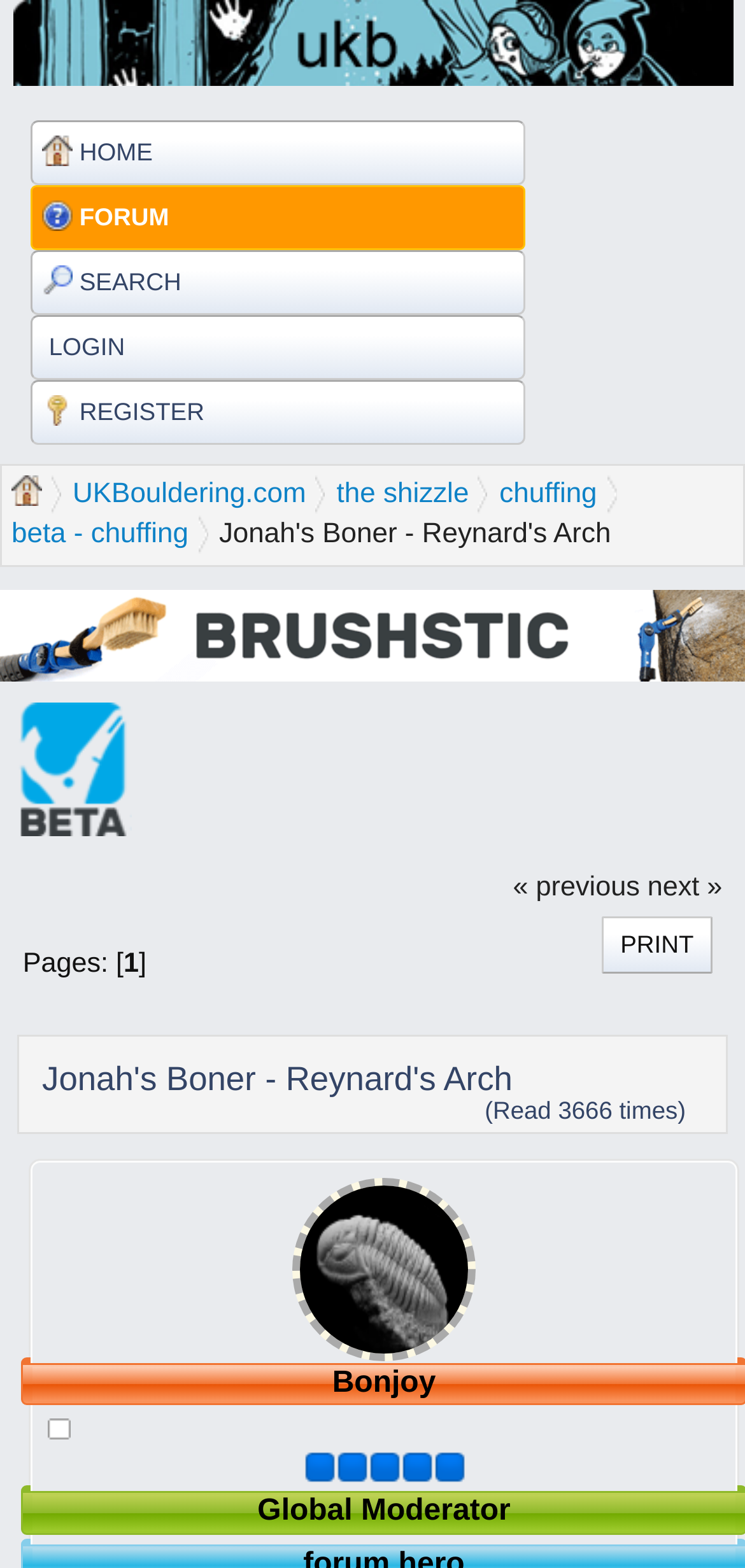Examine the image and give a thorough answer to the following question:
What is the name of the climbing design mentioned?

I found the image with the text 'Beta Climbing Designs Brush Stick' which is a link. This is the name of the climbing design mentioned on the webpage.